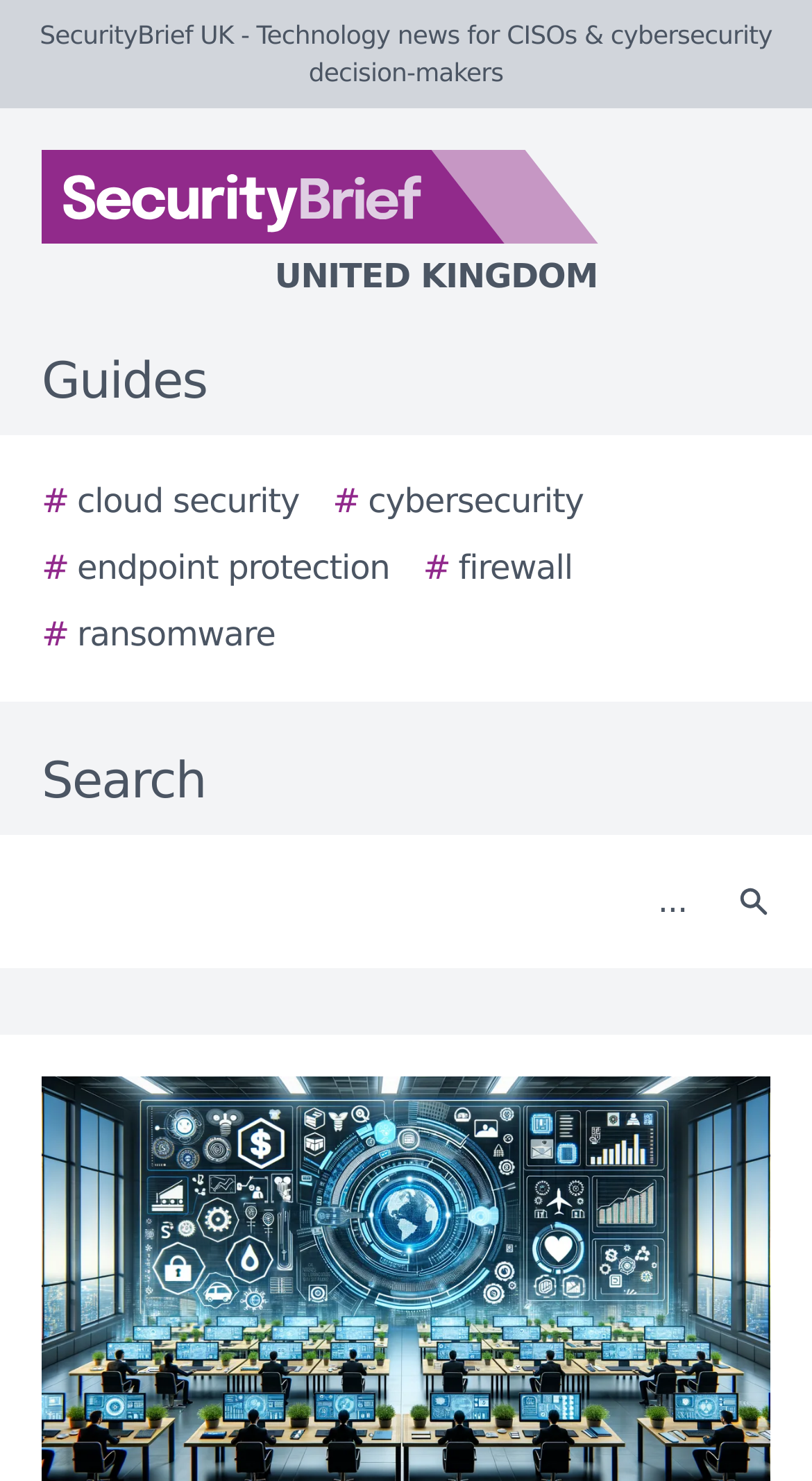What is the purpose of the textbox?
Please provide a single word or phrase based on the screenshot.

Search